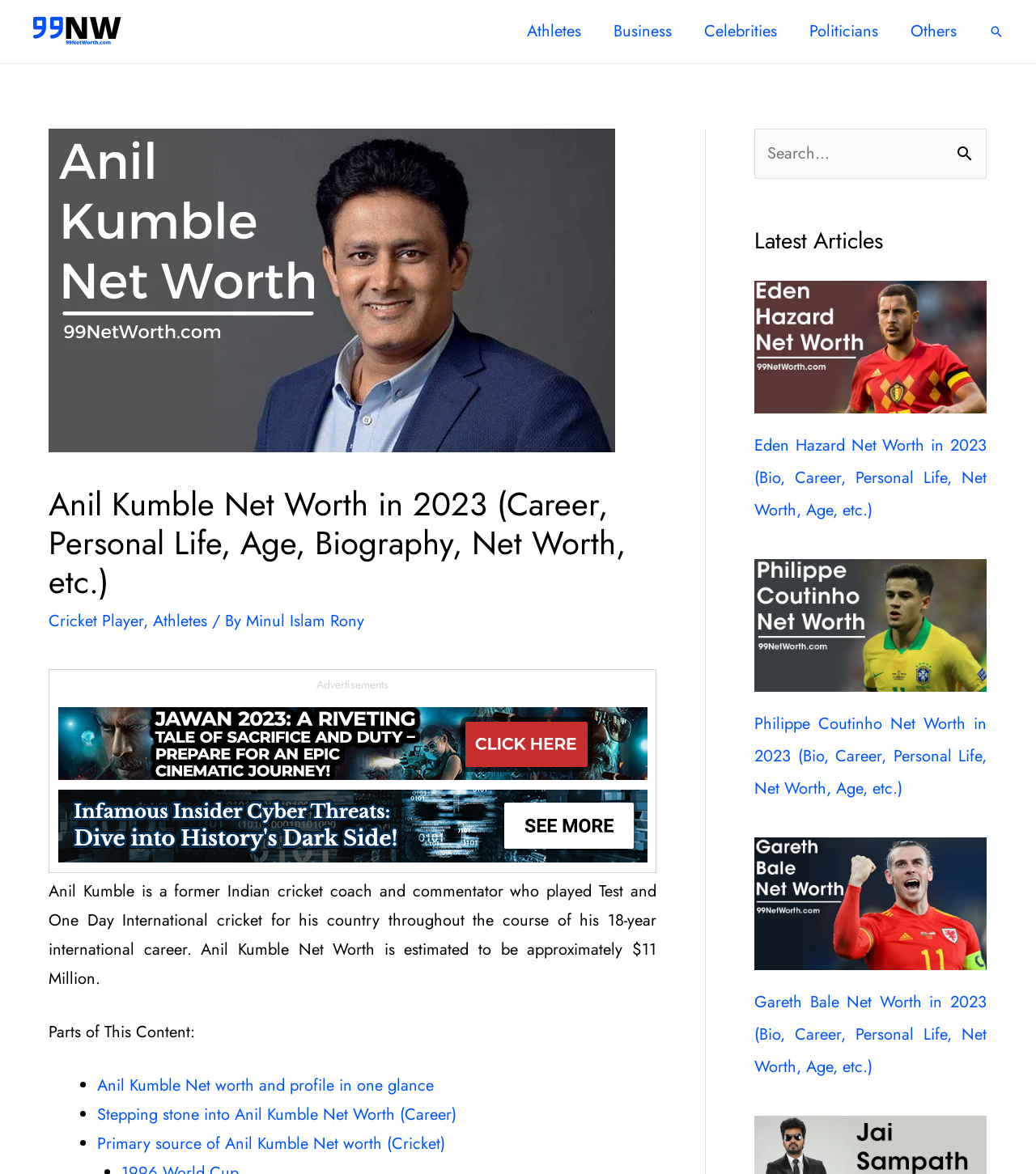Elaborate on the information and visuals displayed on the webpage.

This webpage is about Anil Kumble's net worth, biography, and career. At the top left, there is a logo with the text "99 Net Worth" and a navigation menu with categories such as "Athletes", "Business", "Celebrities", and "Politicians". On the top right, there is a search icon and a search bar.

Below the navigation menu, there is a header section with a large image of Anil Kumble, a heading that reads "Anil Kumble Net Worth in 2023 (Career, Personal Life, Age, Biography, Net Worth, etc.)", and two links to "Cricket Player" and "Athletes". There is also a text that describes Anil Kumble as a former Indian cricket coach and commentator who played Test and One Day International cricket for his country throughout the course of his 18-year international career, with an estimated net worth of approximately $11 Million.

On the right side of the page, there are two advertisements in the form of iframes. Below the header section, there are three links to different parts of the content, including "Anil Kumble Net worth and profile in one glance", "Stepping stone into Anil Kumble Net Worth (Career)", and "Primary source of Anil Kumble Net worth (Cricket)".

At the bottom of the page, there is a section with the heading "Latest Articles" that features three articles about the net worth of other celebrities, including Eden Hazard, Philippe Coutinho, and Gareth Bale. Each article has a link to the full article, an image, and a brief description.